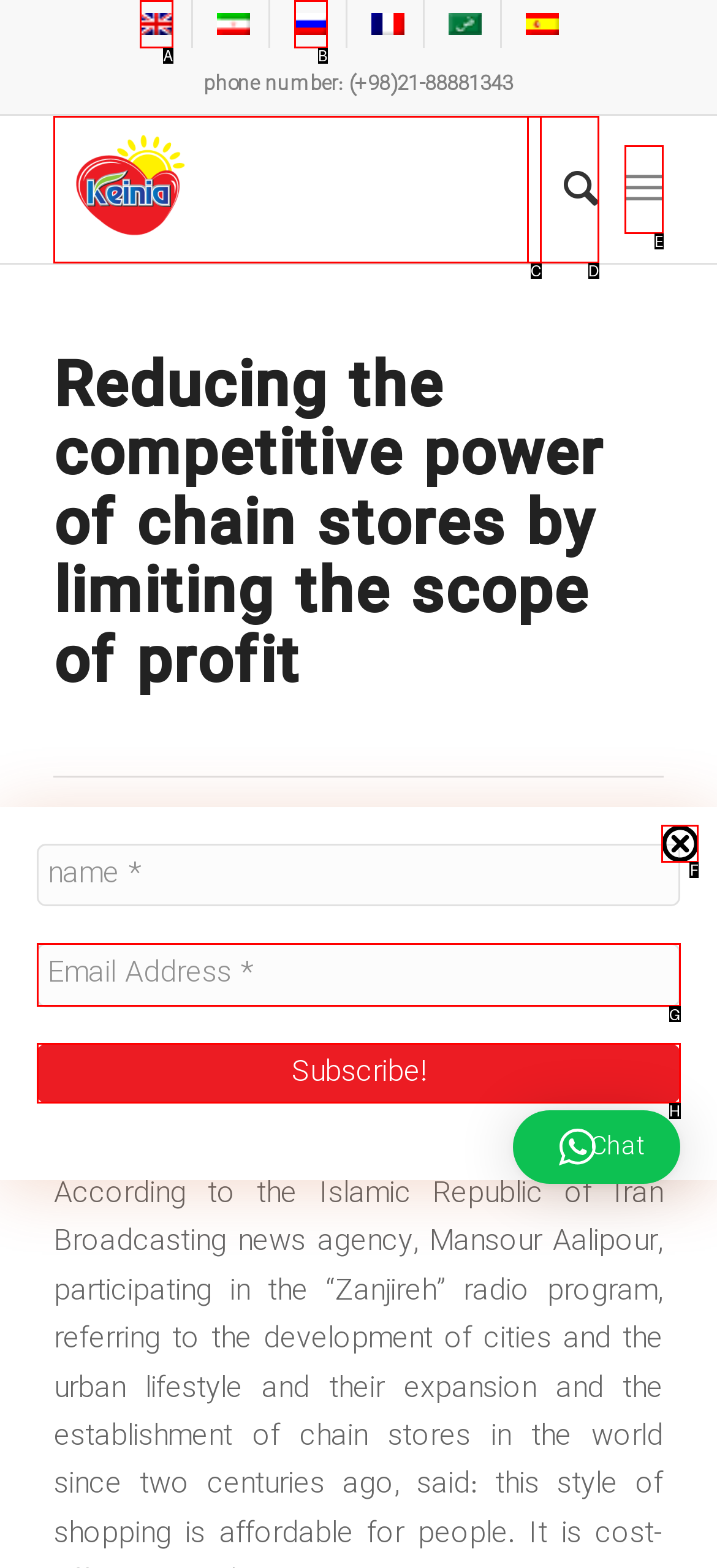Determine which letter corresponds to the UI element to click for this task: Close the popup
Respond with the letter from the available options.

F